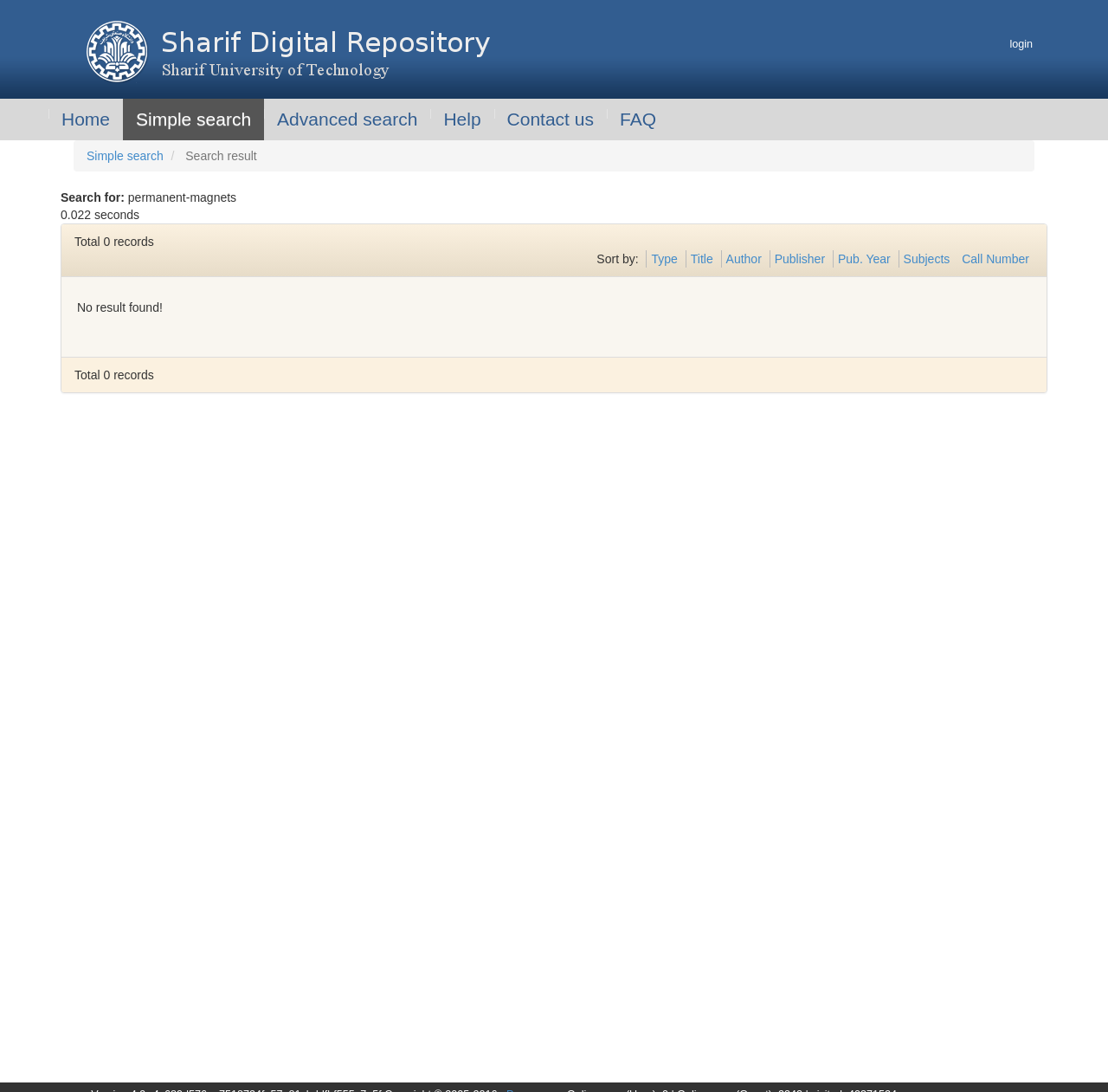Identify the bounding box of the UI component described as: "Advanced search".

[0.238, 0.09, 0.389, 0.128]